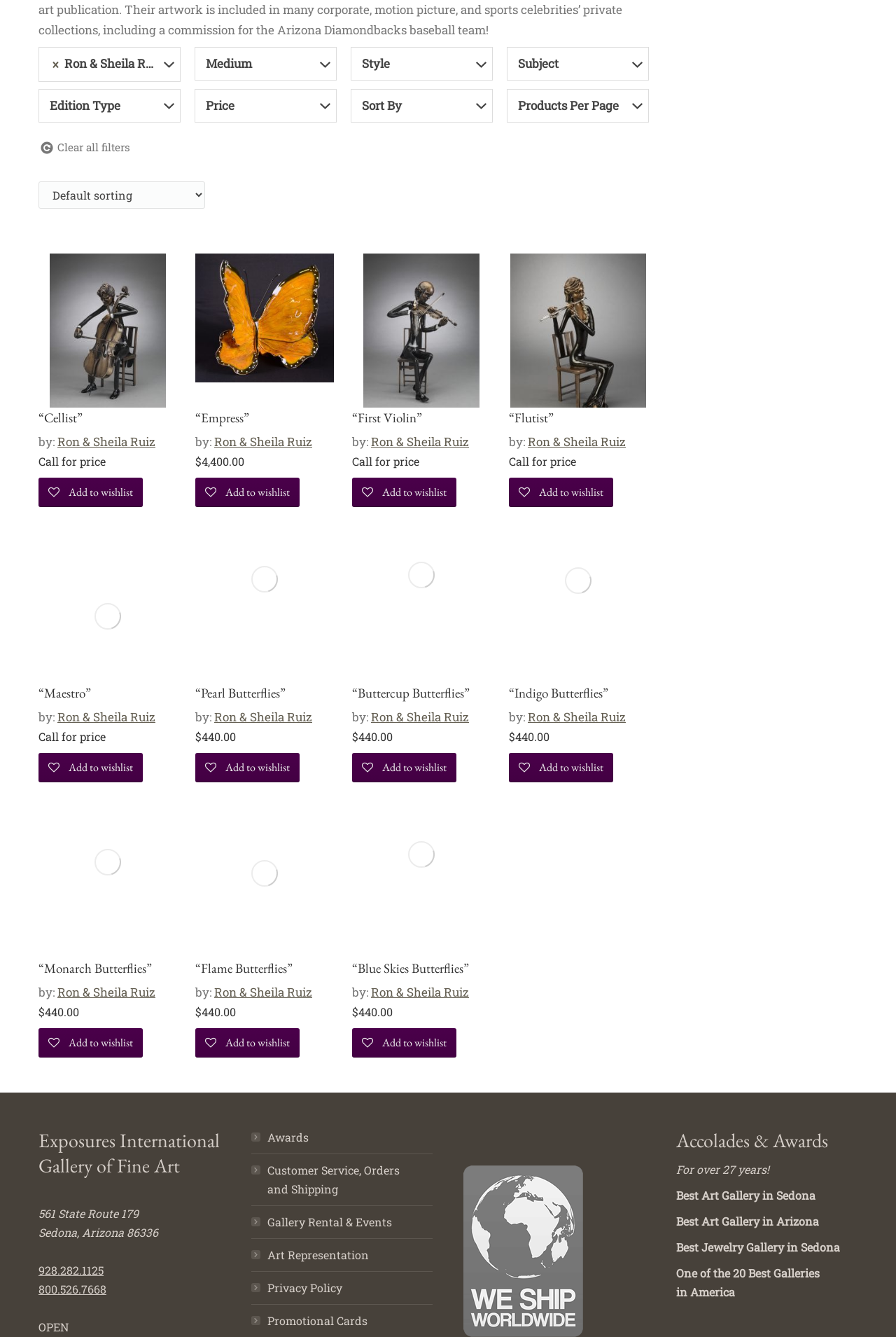Please identify the bounding box coordinates of the clickable area that will fulfill the following instruction: "Check the 'Clear all filters' checkbox". The coordinates should be in the format of four float numbers between 0 and 1, i.e., [left, top, right, bottom].

[0.043, 0.105, 0.145, 0.116]